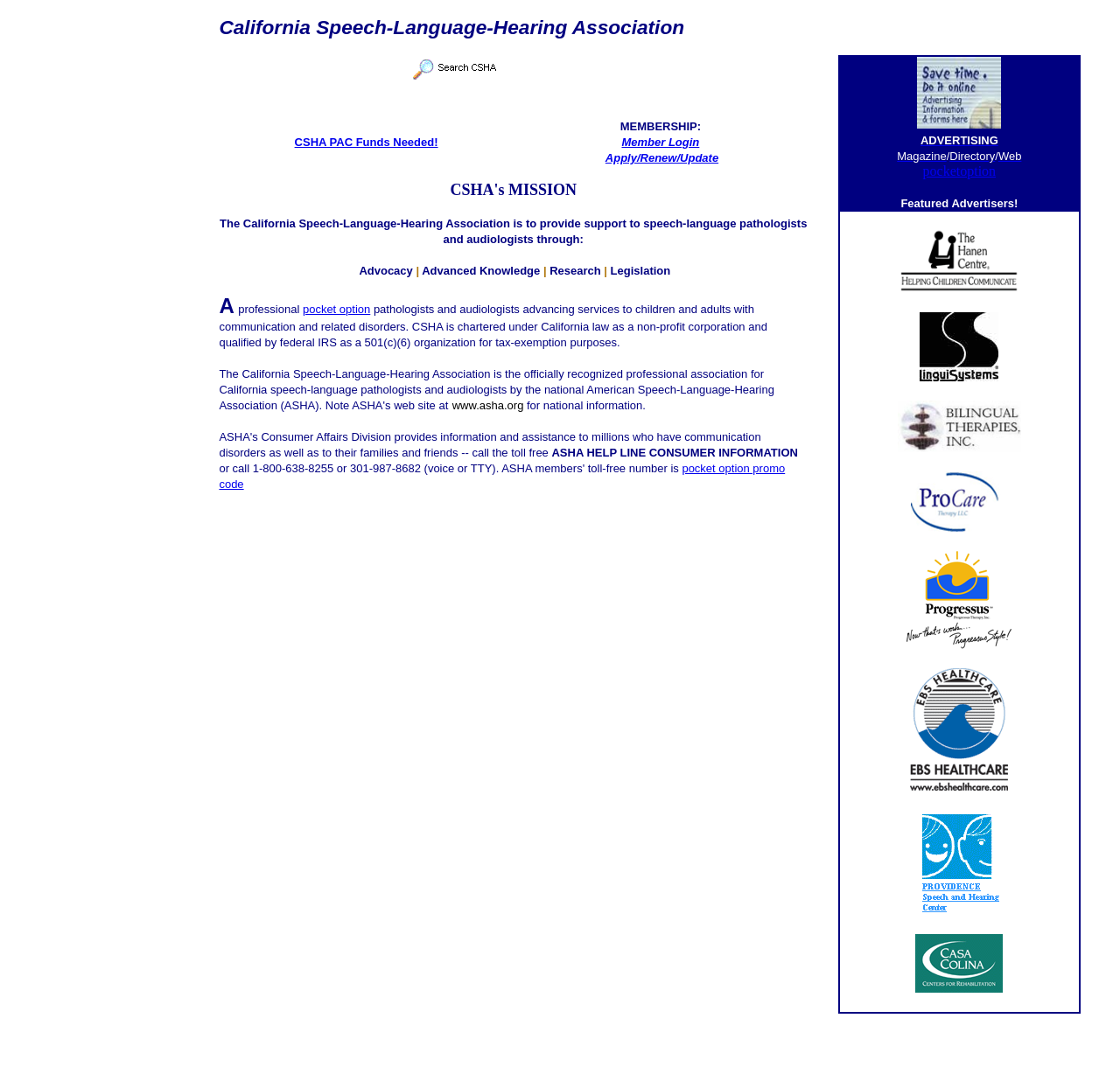Please identify the bounding box coordinates of the clickable region that I should interact with to perform the following instruction: "Click the 'Apply/Renew/Update' link". The coordinates should be expressed as four float numbers between 0 and 1, i.e., [left, top, right, bottom].

[0.54, 0.137, 0.641, 0.151]